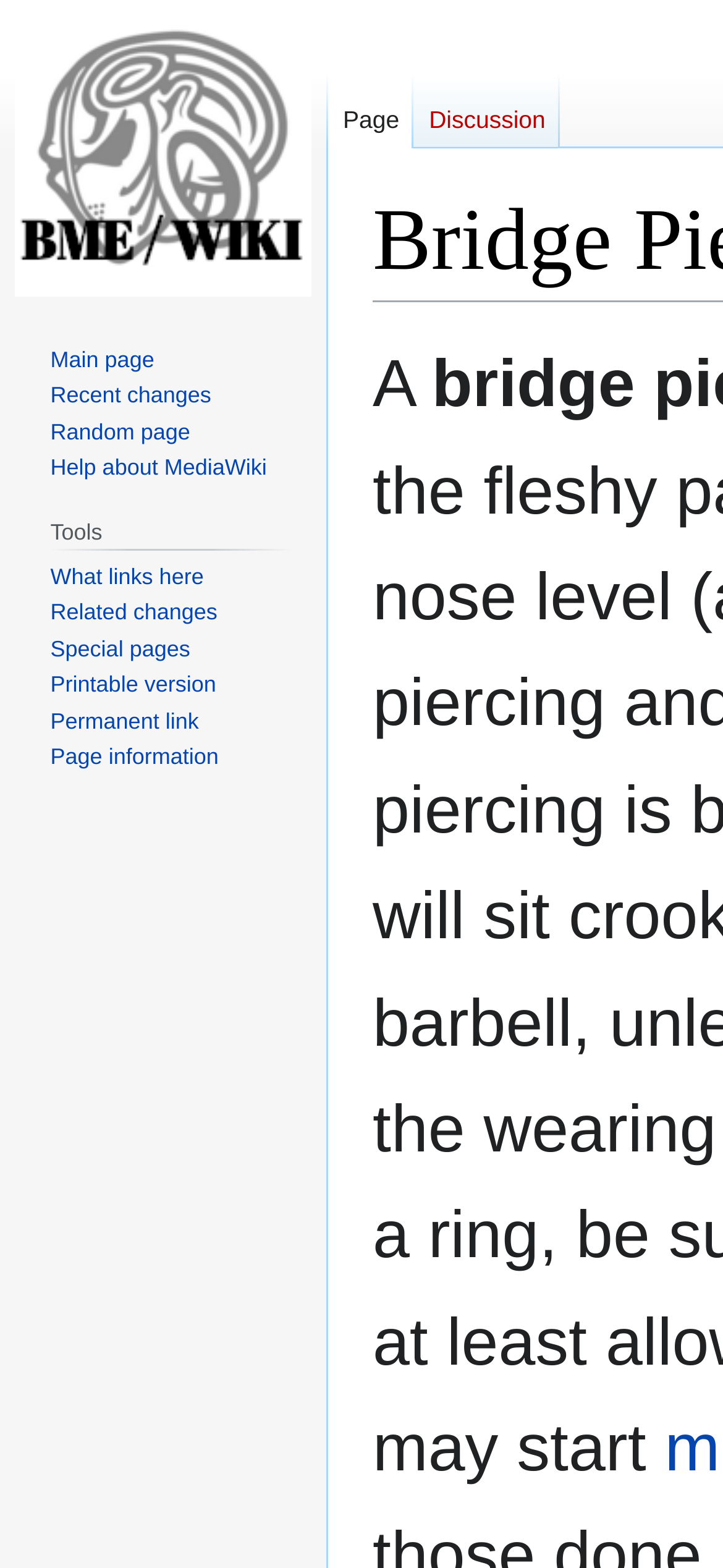Please identify the bounding box coordinates of the area that needs to be clicked to follow this instruction: "Visit the main page".

[0.021, 0.0, 0.431, 0.189]